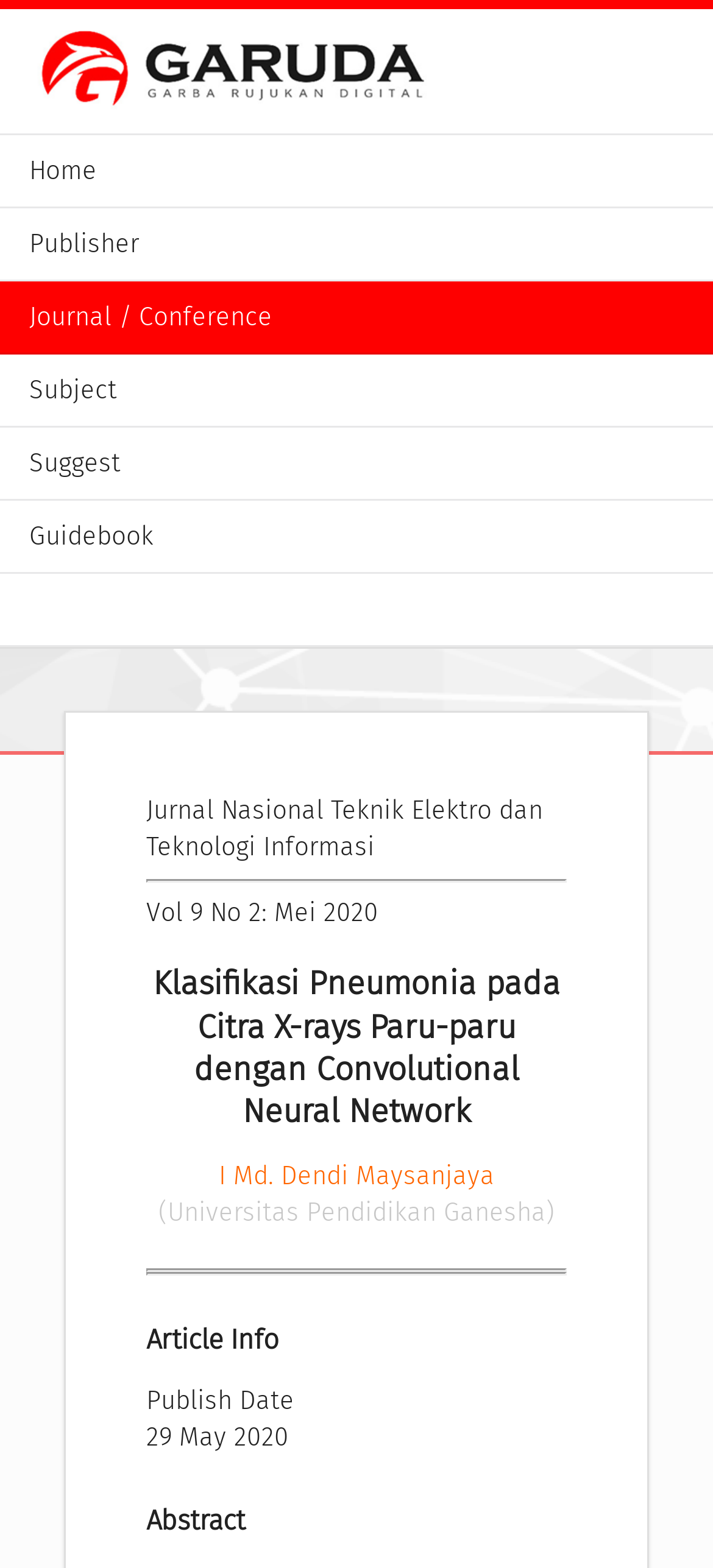What is the publication date of the article?
Using the visual information from the image, give a one-word or short-phrase answer.

29 May 2020